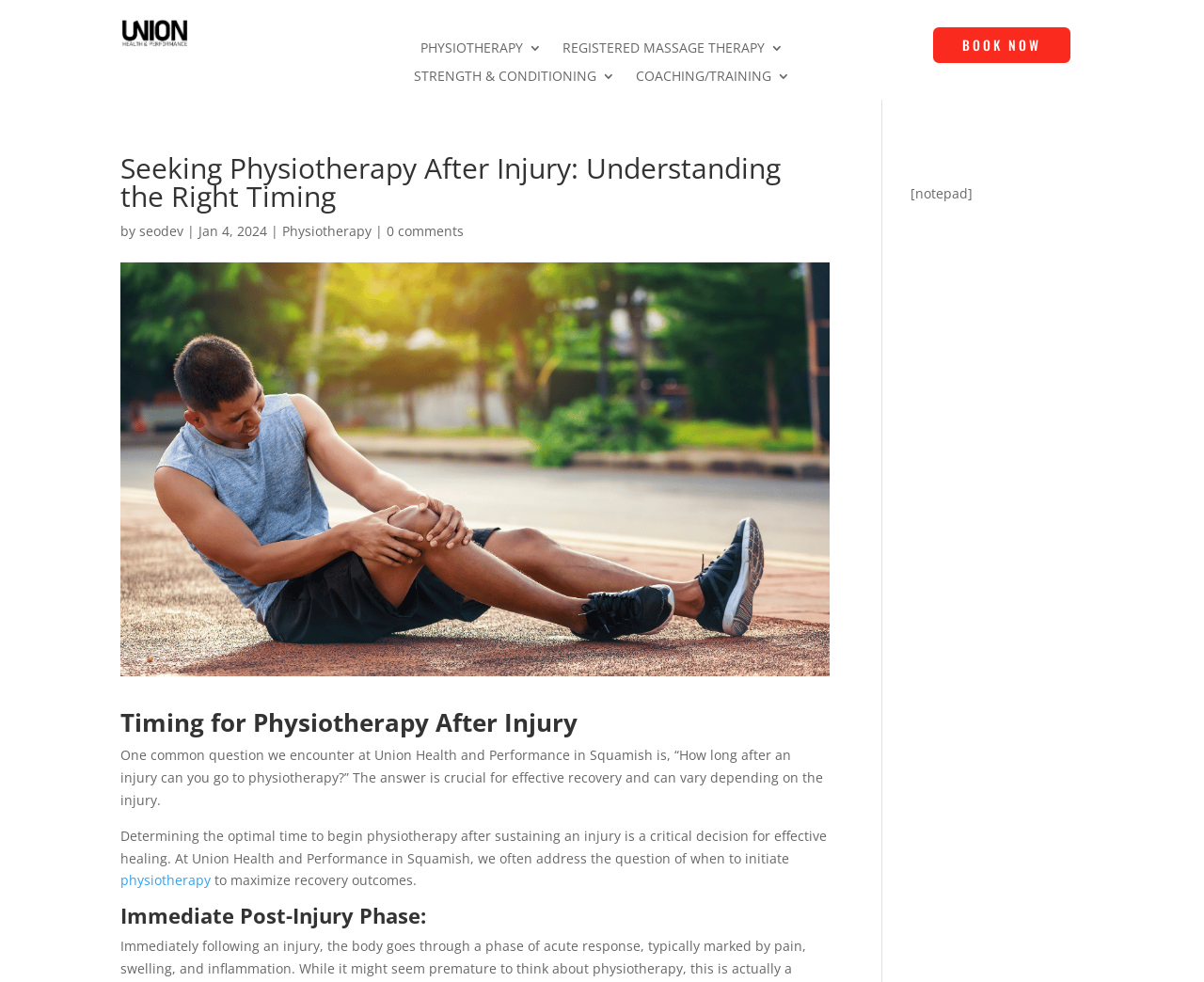What is the purpose of determining the optimal time for physiotherapy?
Refer to the image and provide a thorough answer to the question.

According to the webpage, determining the optimal time to begin physiotherapy after an injury is crucial for effective recovery and maximizing recovery outcomes.